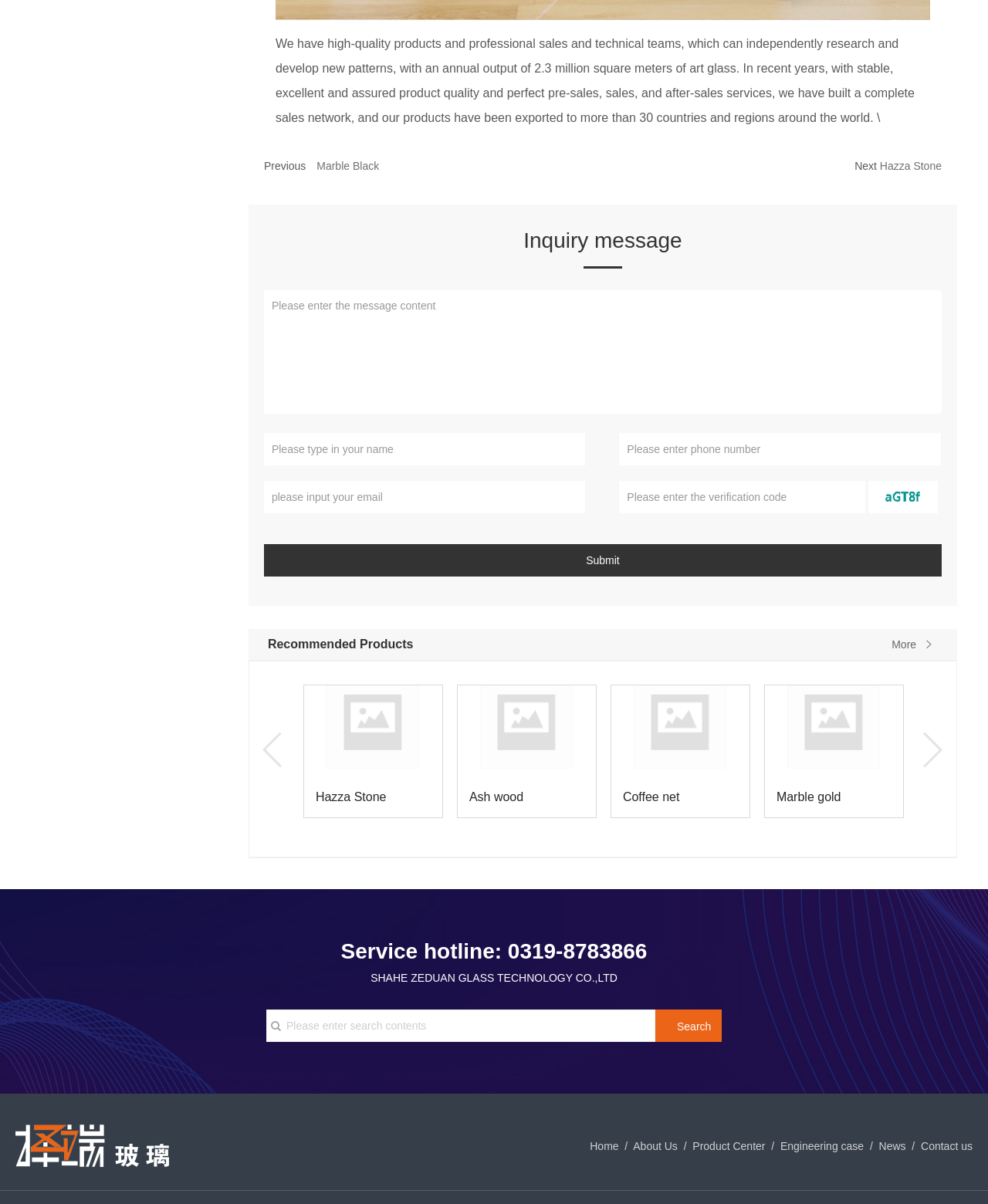What is the purpose of the textbox at the top of the page?
Provide a fully detailed and comprehensive answer to the question.

I found a textbox at the top of the page with a static text element next to it that says 'Search'. This suggests that the purpose of the textbox is to allow users to search for something on the website.